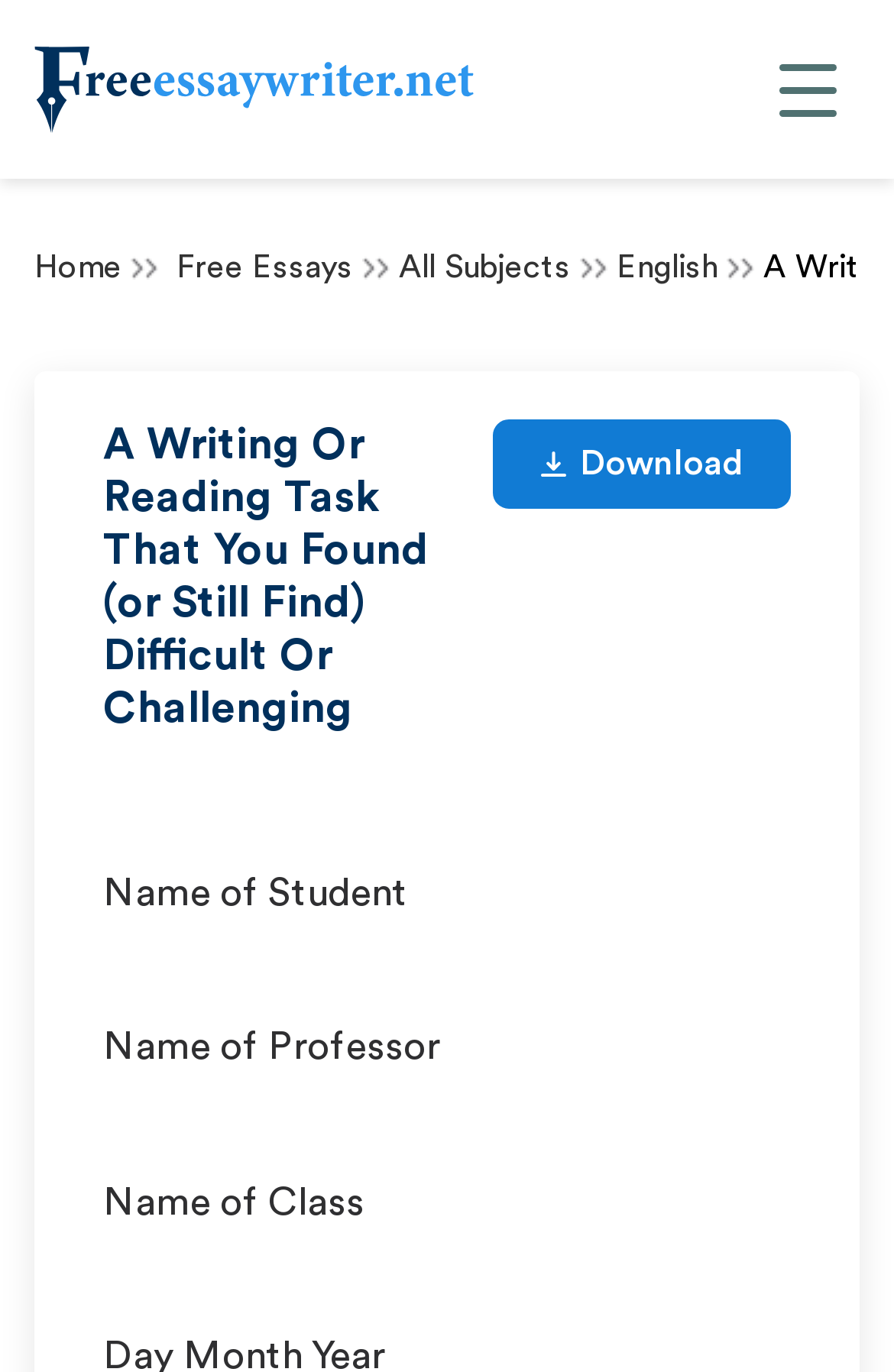Create an elaborate caption for the webpage.

The webpage is an essay example on the topic "A Writing Or Reading Task That You Found (or Still Find) Difficult Or Challenging" provided by FreeEssayWriter.net. At the top left corner, there is a logo of FreeEssayWriter.net, accompanied by a link labeled "Few Logo". 

Below the logo, there is a navigation menu consisting of five links: "Home", "Free Essays", "All Subjects", and "English", which are aligned horizontally and evenly spaced. 

The main content of the webpage is headed by a title "A Writing Or Reading Task That You Found (or Still Find) Difficult Or Challenging", which is centered at the top of the page. To the right of the title, there is a "Download" link accompanied by a small icon. 

Below the title, there are three lines of text, each describing the name of the student, professor, and class, respectively, which are aligned to the left and stacked vertically.